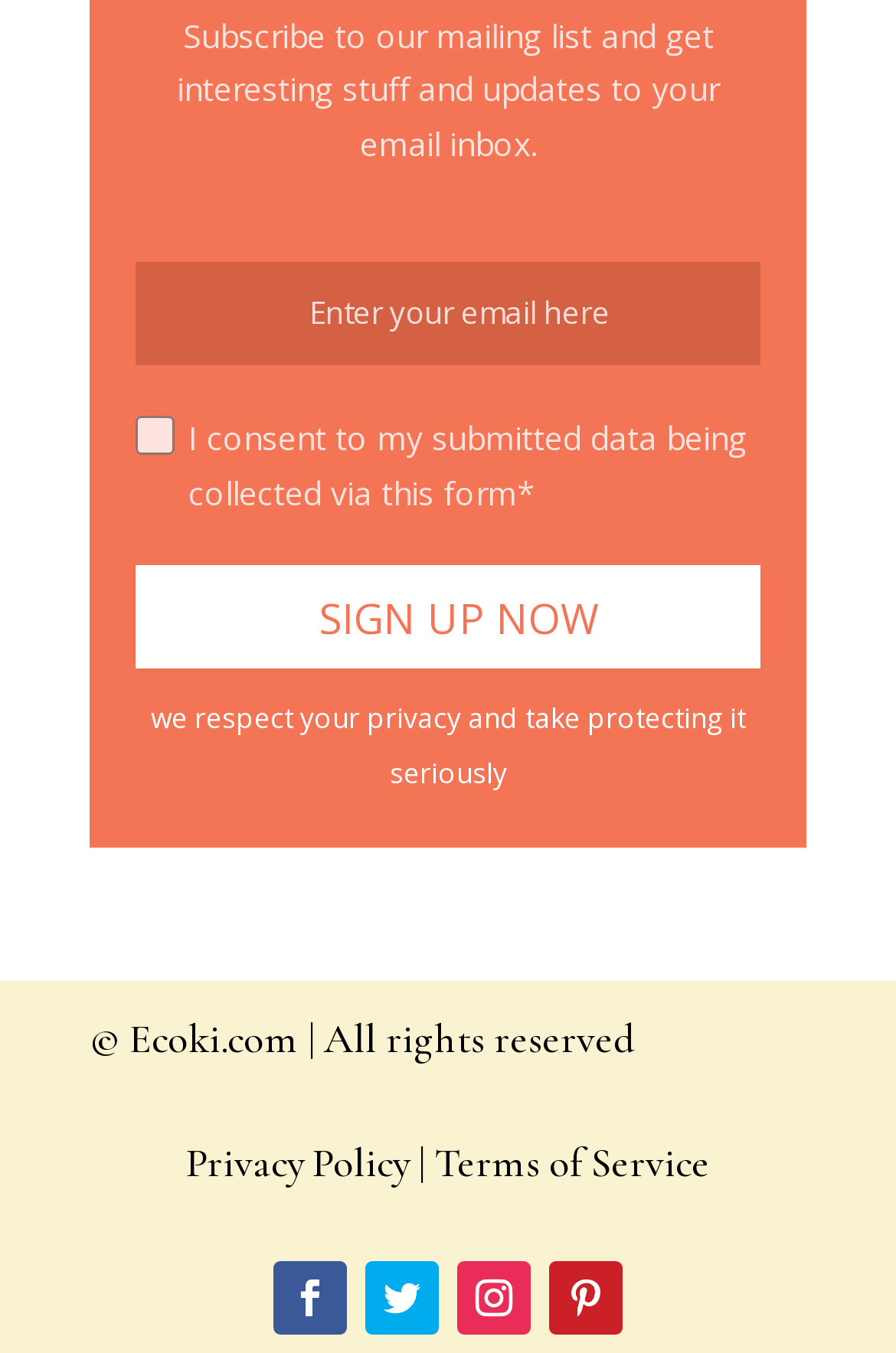Locate the bounding box coordinates of the segment that needs to be clicked to meet this instruction: "Enter email address".

[0.151, 0.193, 0.849, 0.27]